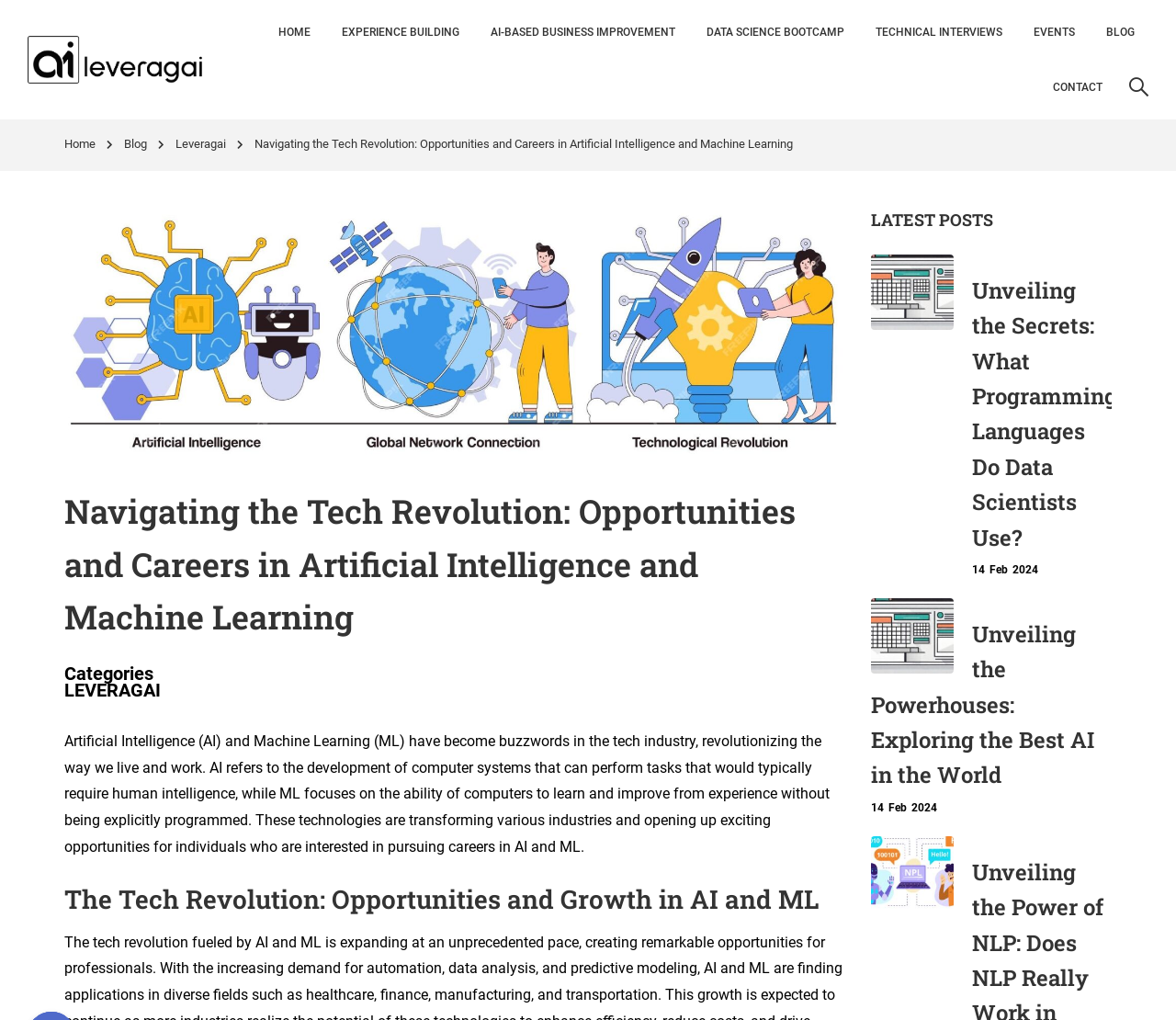Identify the main heading of the webpage and provide its text content.

Navigating the Tech Revolution: Opportunities and Careers in Artificial Intelligence and Machine Learning